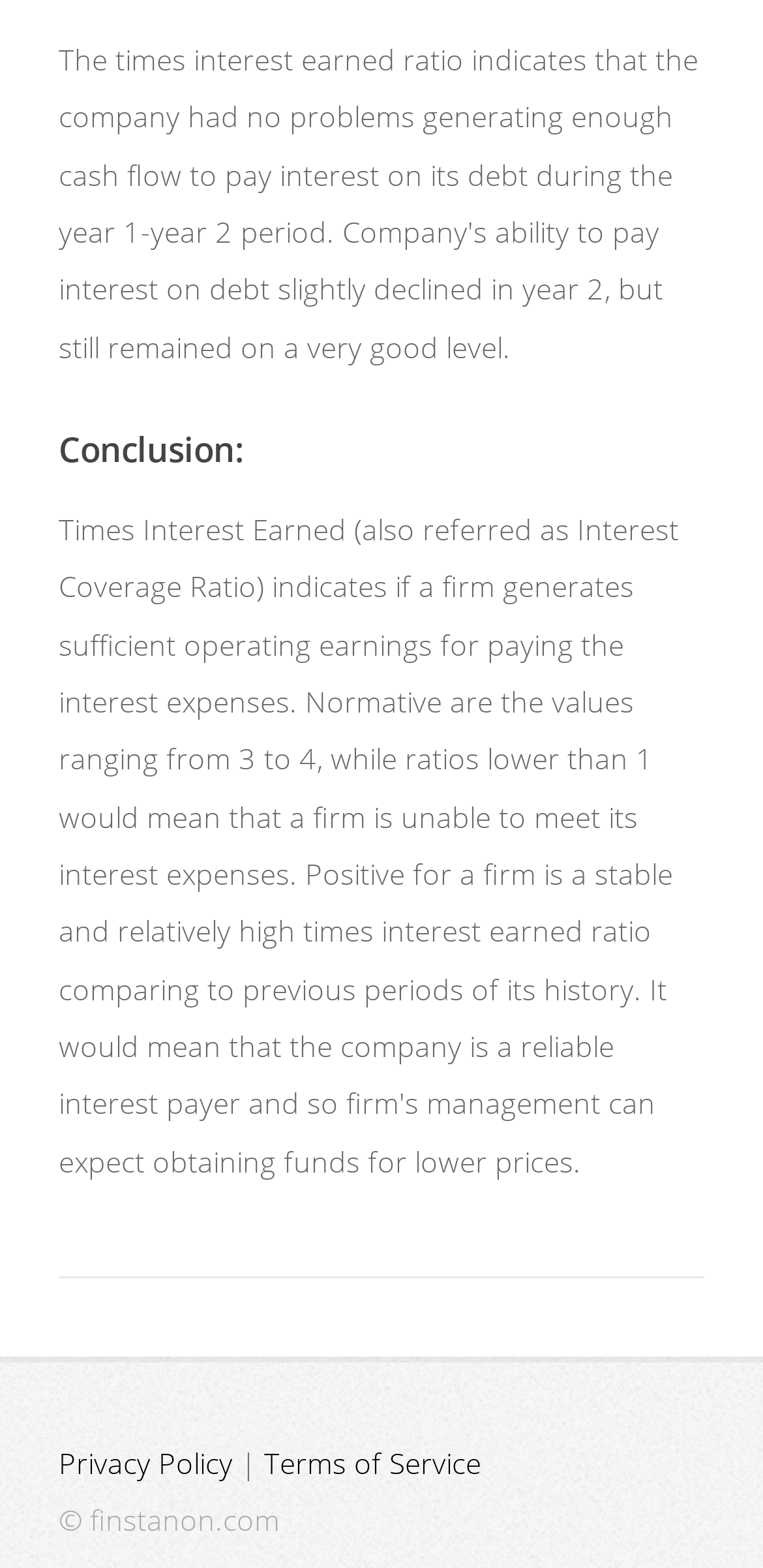Find the coordinates for the bounding box of the element with this description: "Privacy Policy".

[0.077, 0.92, 0.305, 0.945]